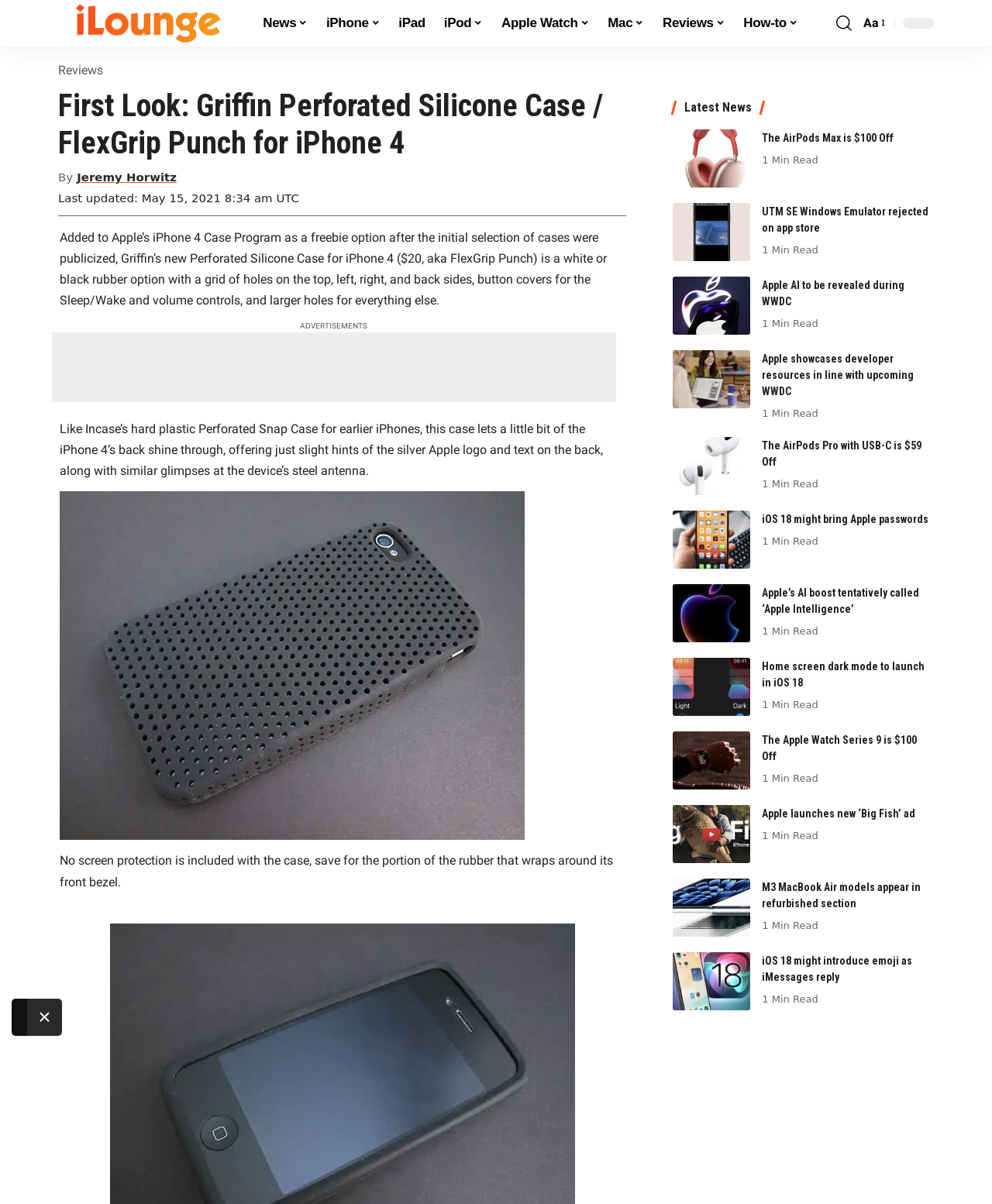What is the purpose of the 'Font Resizer' link?
Look at the image and provide a detailed response to the question.

The 'Font Resizer' link is likely used to adjust the font size of the webpage's content, allowing users to customize their reading experience.